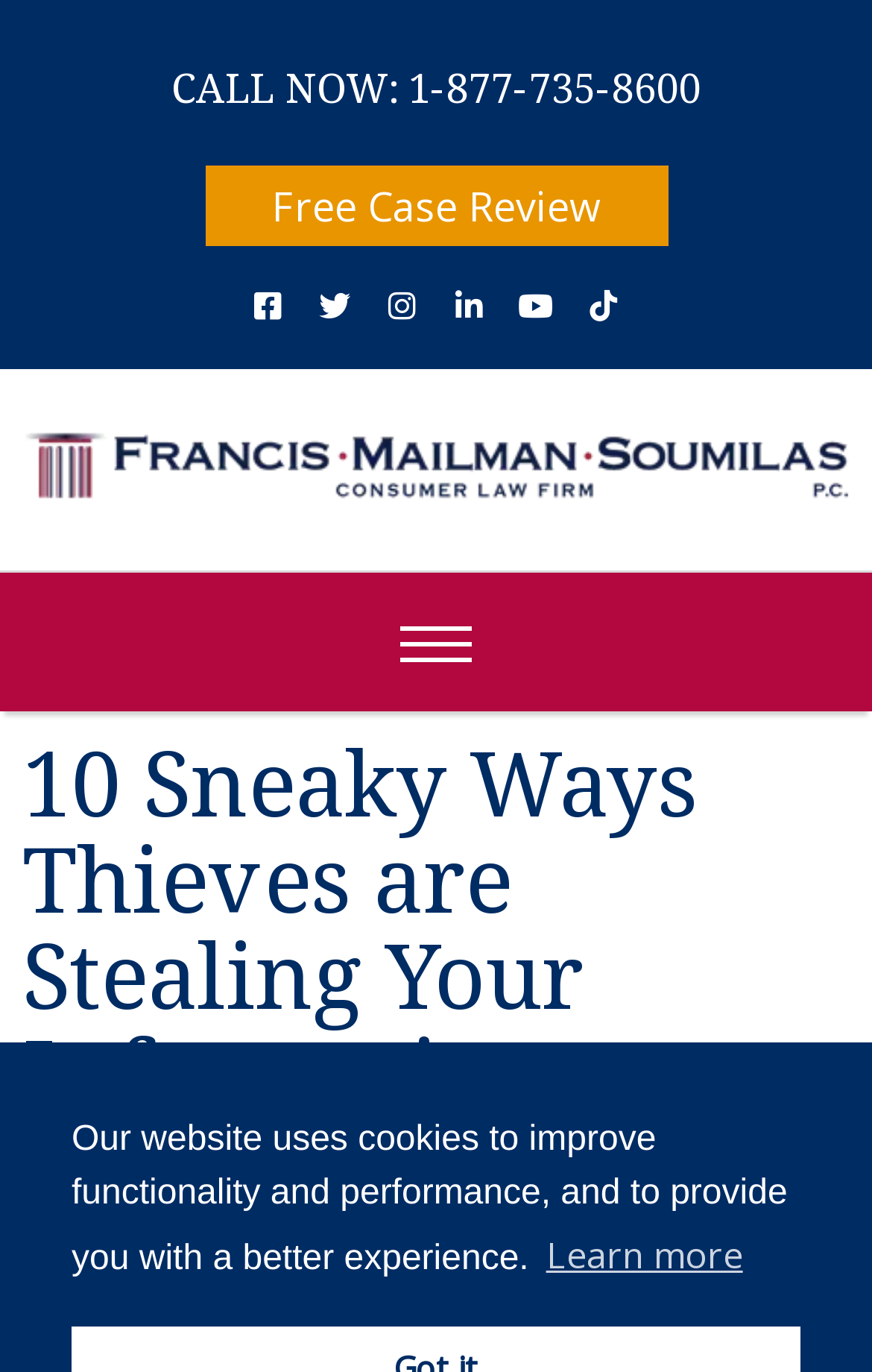Present a detailed account of what is displayed on the webpage.

The webpage is about protecting oneself from fraud and theft, specifically highlighting 10 tricks thieves use to steal financial information. 

At the top of the page, there is a call-to-action section with a phone number "1-877-735-8600" and a link to a "Free Case Review". Below this section, there are five social media links represented by icons. 

On the left side of the page, there is a logo of "Francis Mailman Soumilas, P.C." with a link to the company's website. 

The main content of the page is headed by a title "10 Sneaky Ways Thieves are Stealing Your Information" and has a timestamp of "December 20, 2013". The article is categorized under "Identity Theft" and has no comments. The author of the article is "Alex Bach". 

At the bottom of the page, there is a notification about the website's use of cookies, with a "Learn more" button.